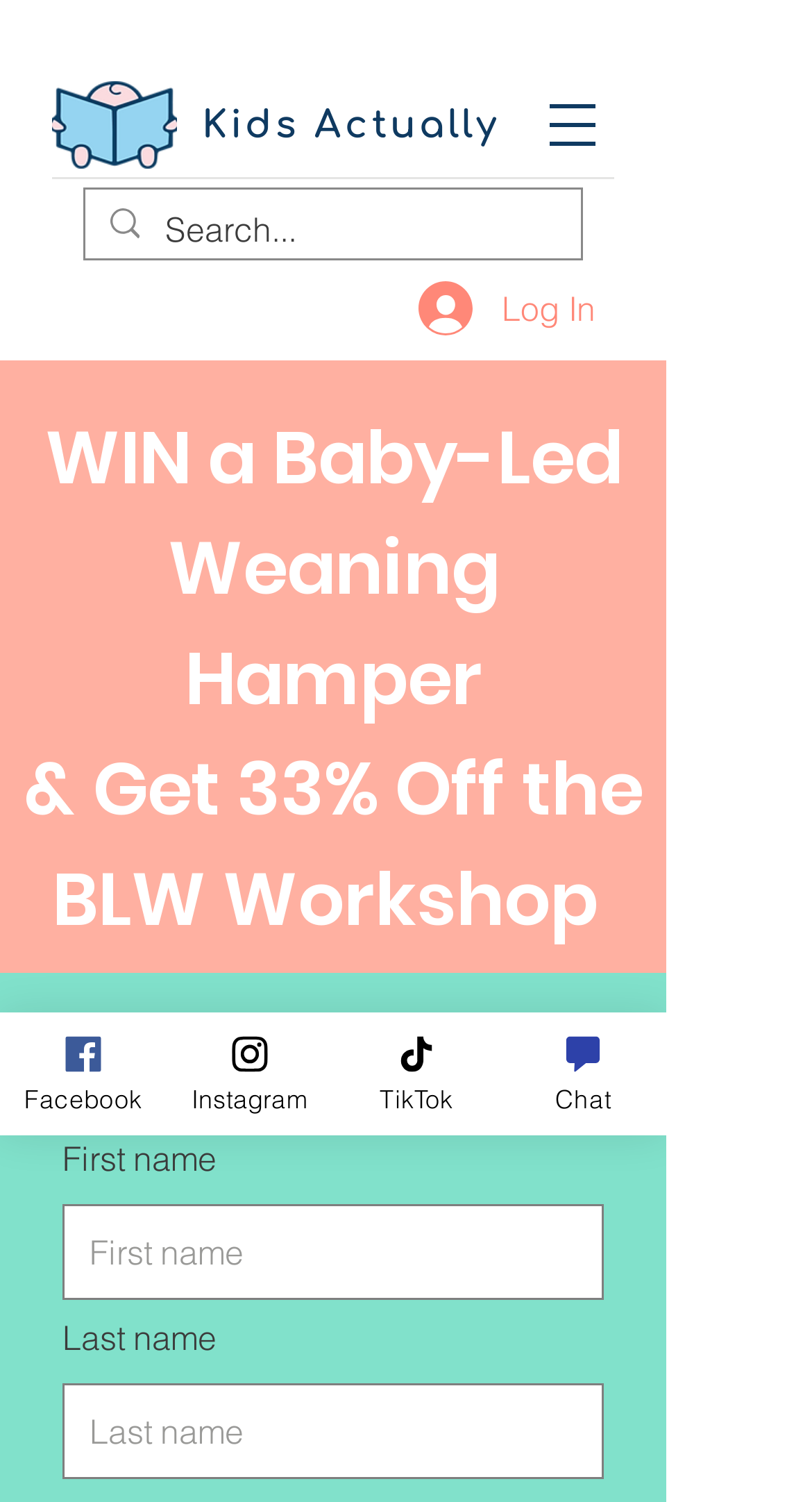Please identify the webpage's heading and generate its text content.

Limited Offer:
Get a chance to win all the BLW essentials and receive a guaranteed coupon for $50 off the BLW workshop!